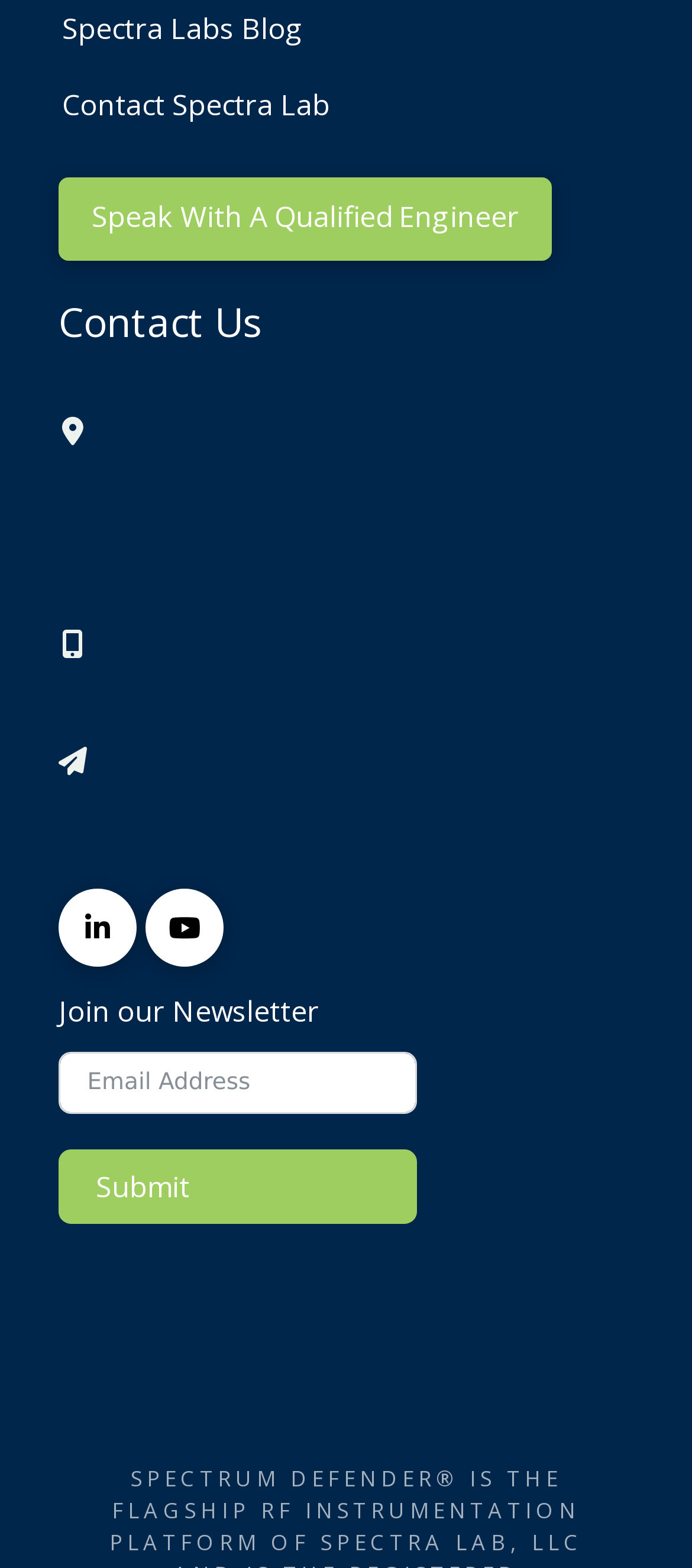What is the phone number?
Based on the screenshot, respond with a single word or phrase.

1 (703) 634-5290